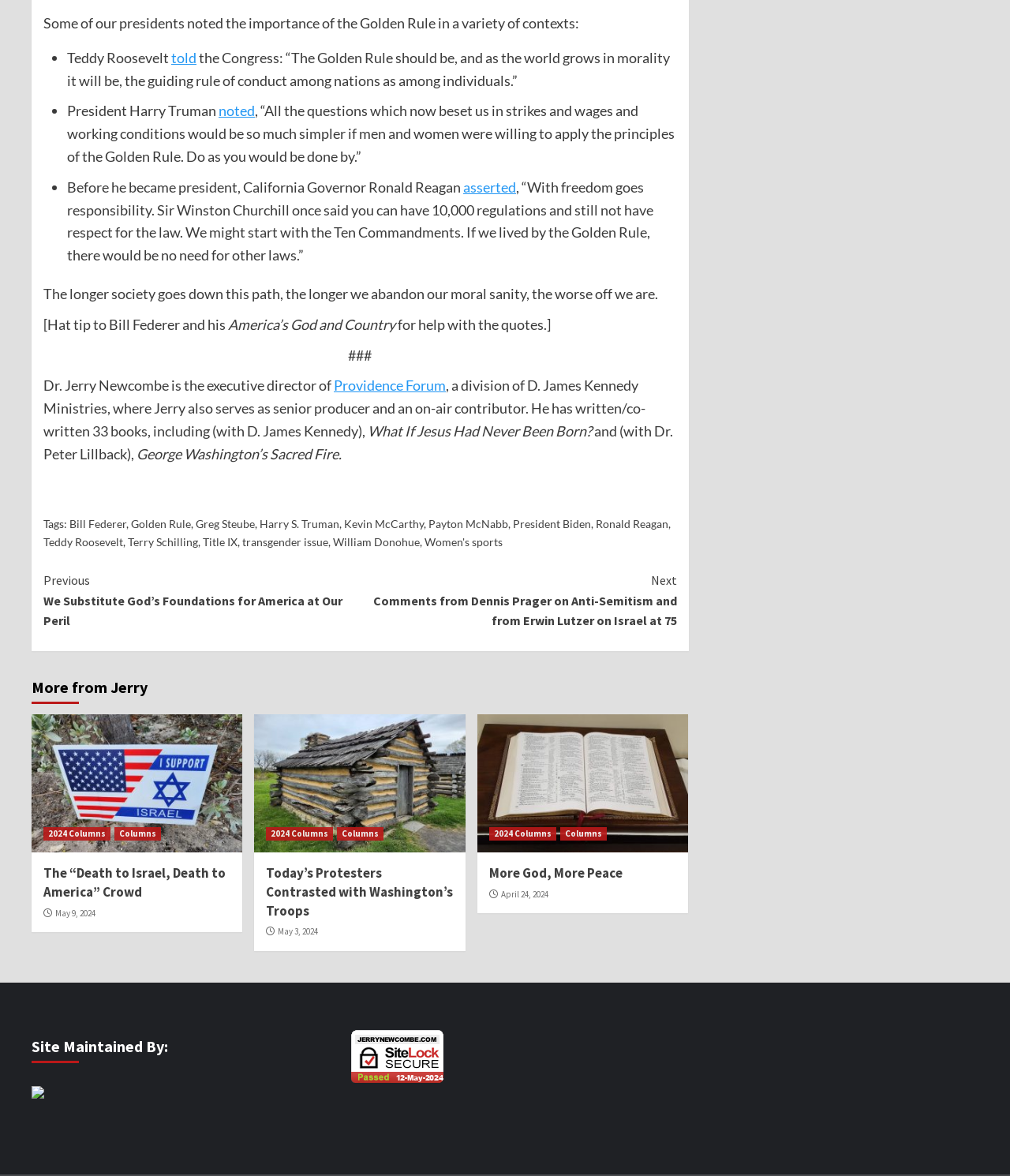Determine the bounding box coordinates for the region that must be clicked to execute the following instruction: "Click on the link to read more about Ronald Reagan".

[0.59, 0.44, 0.662, 0.451]